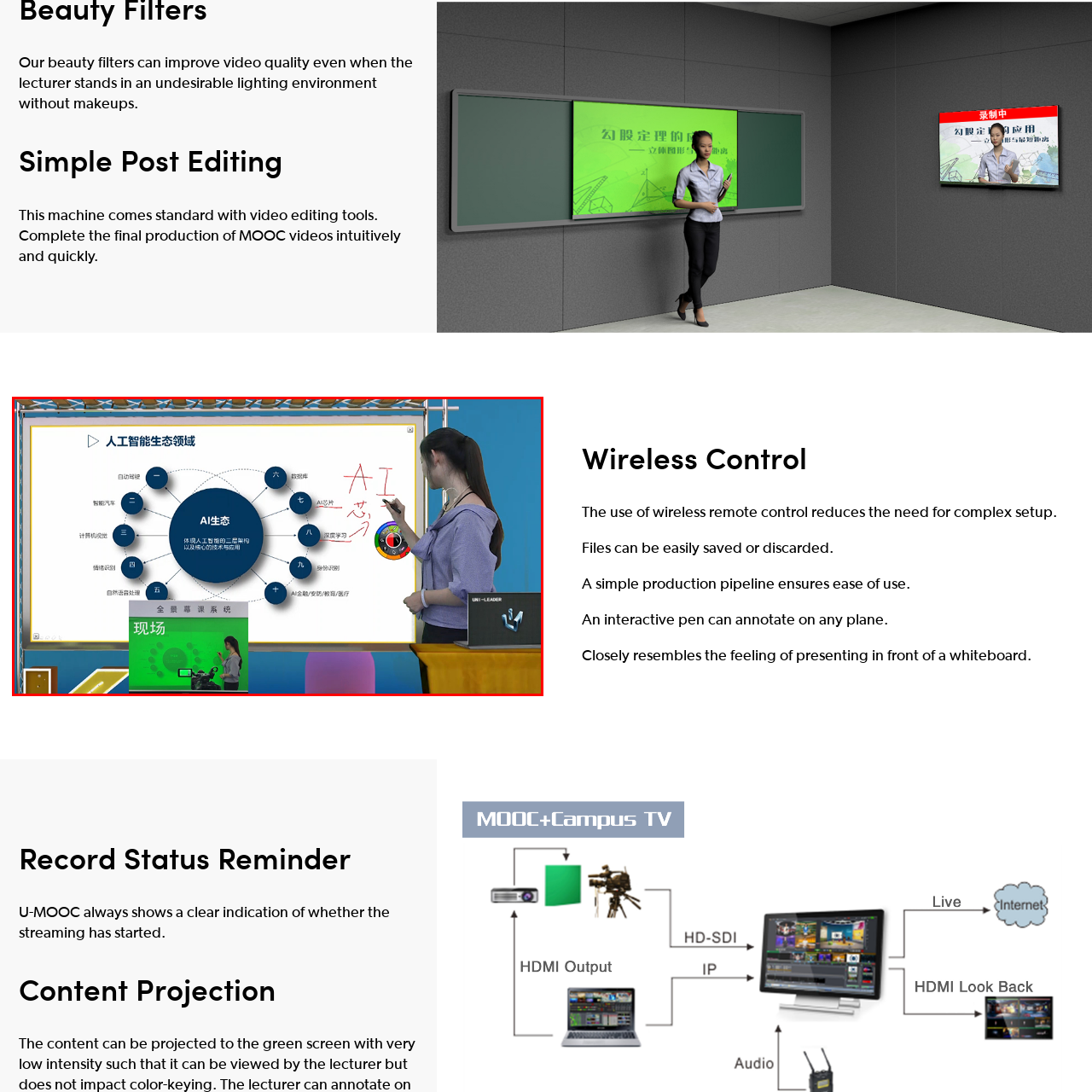Refer to the image within the red box and answer the question concisely with a single word or phrase: What is the lecturer using to annotate the presentation?

Interactive pen